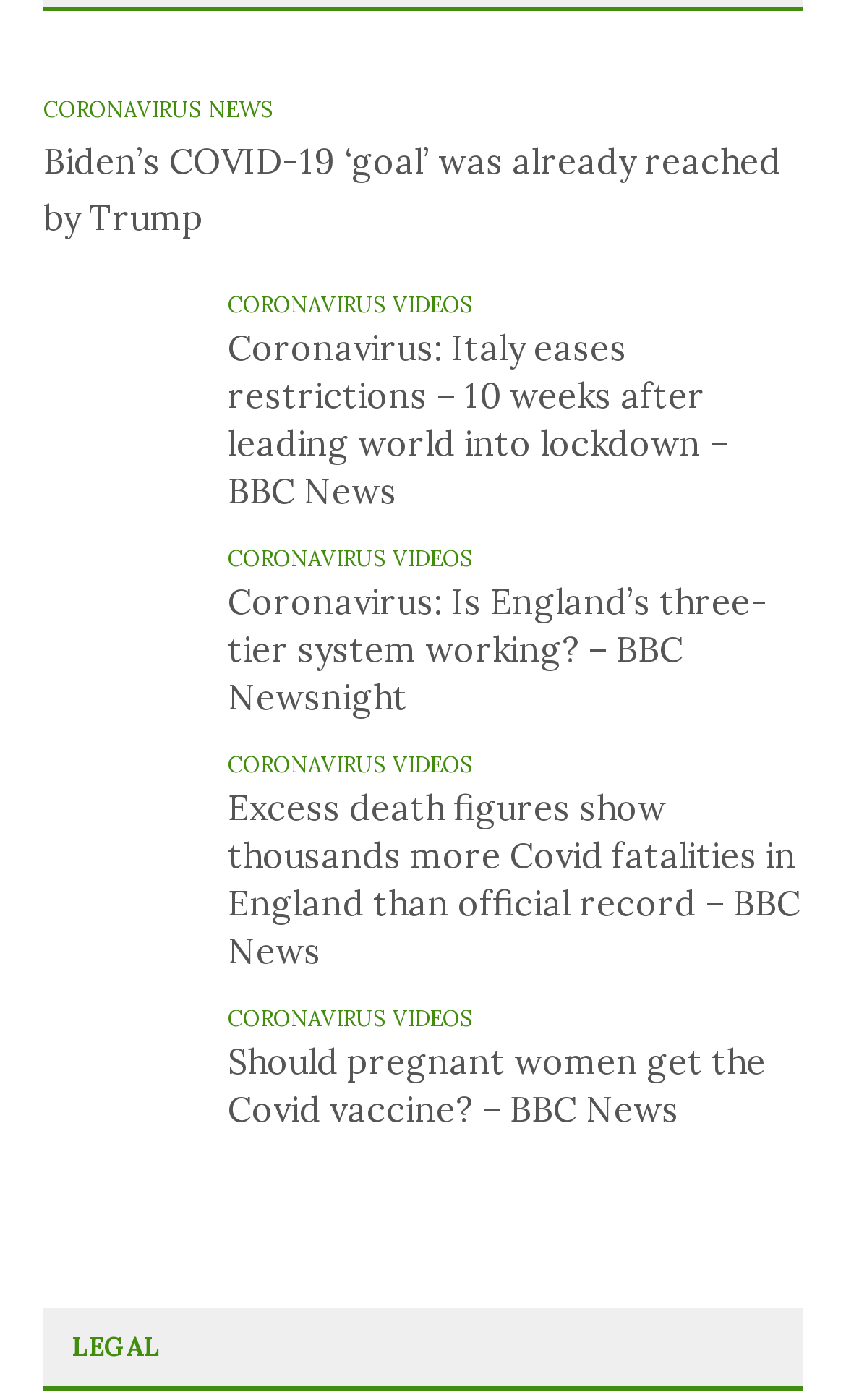Please find the bounding box coordinates (top-left x, top-left y, bottom-right x, bottom-right y) in the screenshot for the UI element described as follows: Open toolbar Accessibility Tools

None